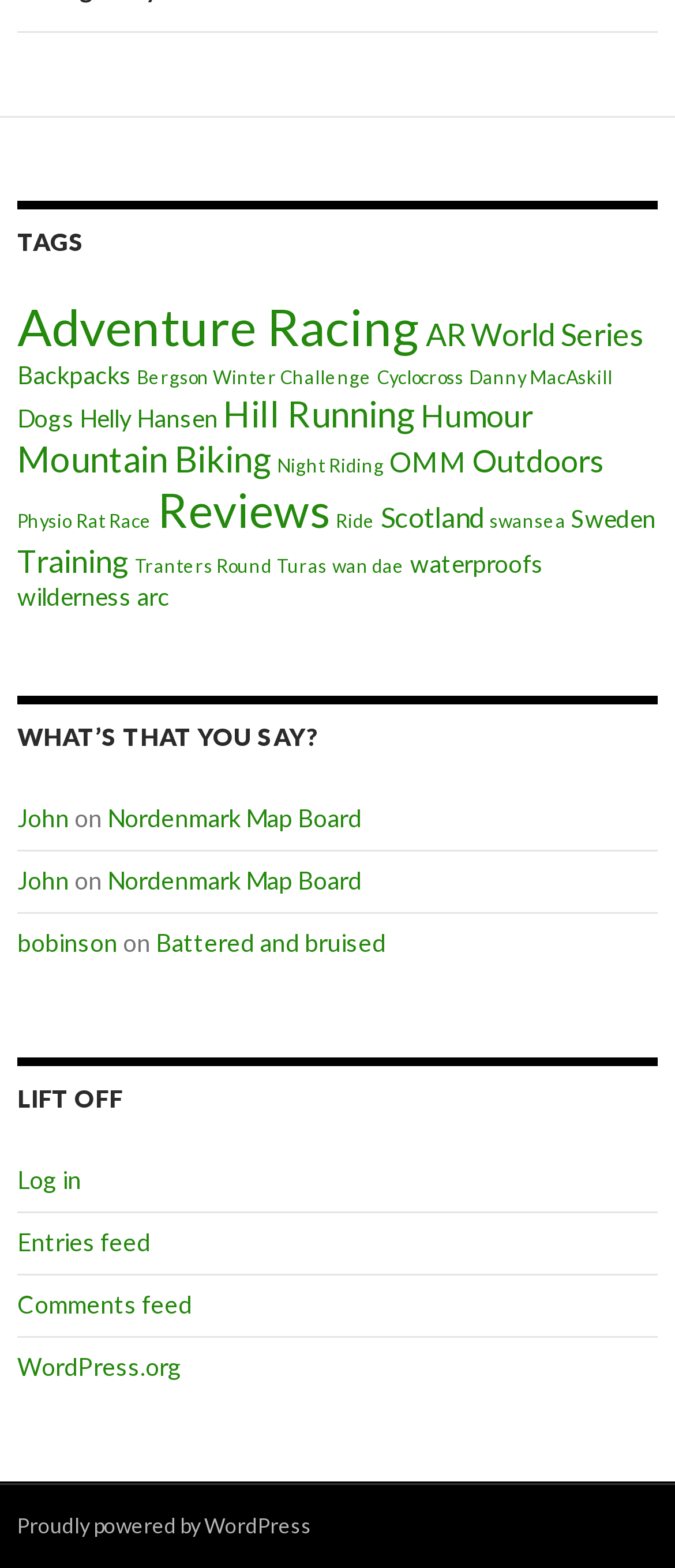Please specify the bounding box coordinates for the clickable region that will help you carry out the instruction: "Click on Adventure Racing".

[0.026, 0.189, 0.623, 0.227]